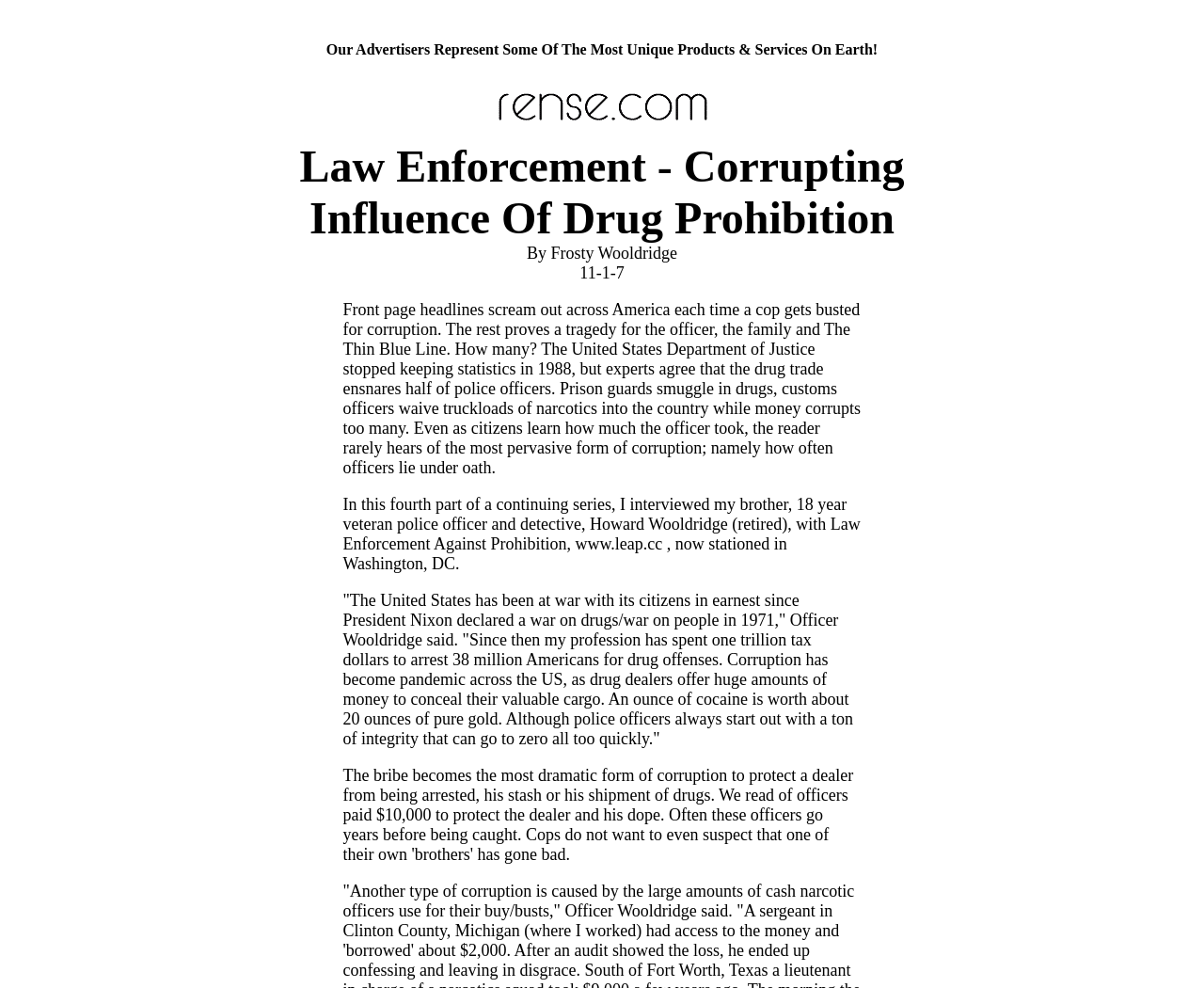What is the date of the article?
Based on the image, give a one-word or short phrase answer.

11-1-7